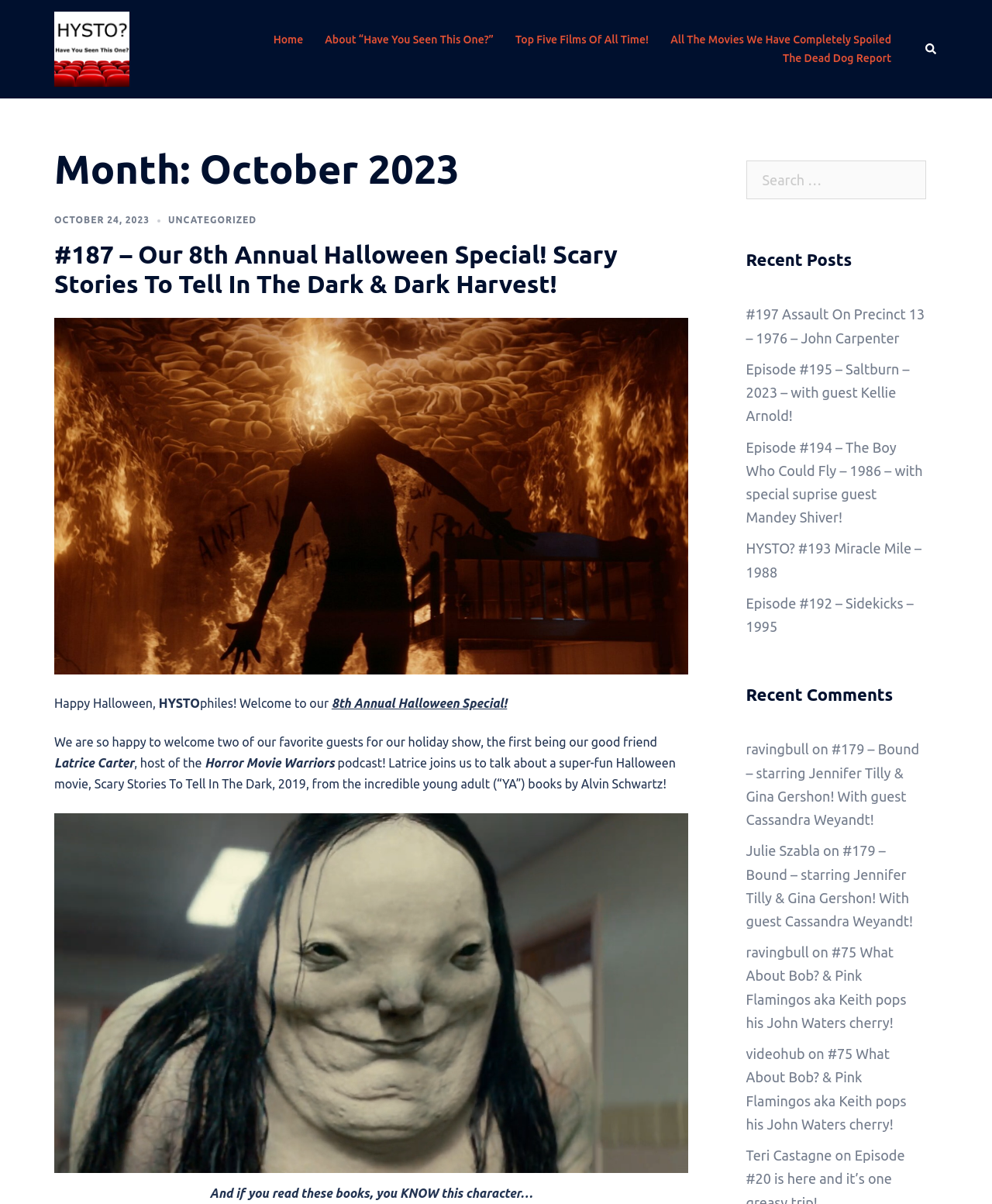Please indicate the bounding box coordinates of the element's region to be clicked to achieve the instruction: "Click on the 'Claim Profile' button". Provide the coordinates as four float numbers between 0 and 1, i.e., [left, top, right, bottom].

None